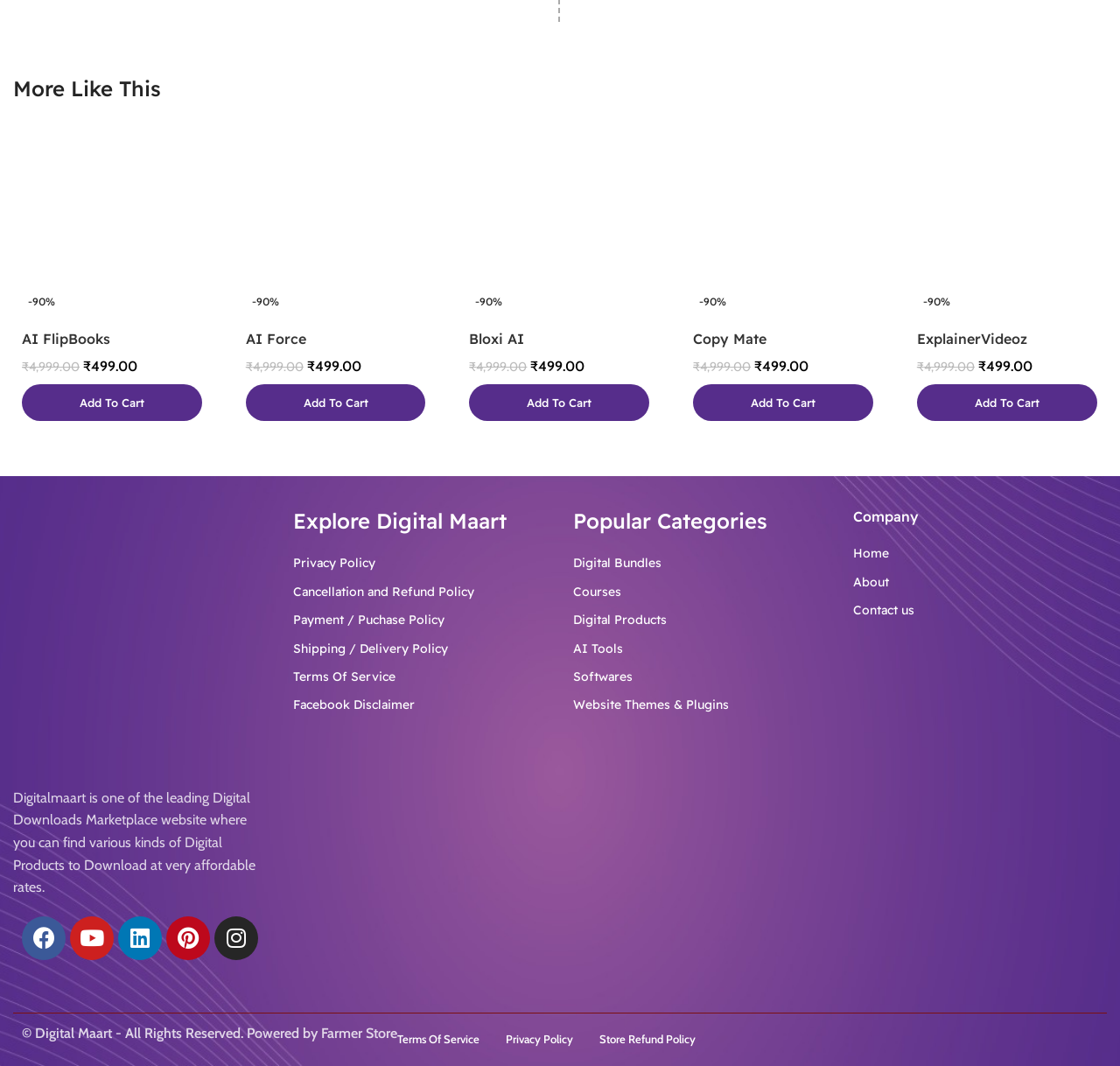Please indicate the bounding box coordinates of the element's region to be clicked to achieve the instruction: "Go to the home page". Provide the coordinates as four float numbers between 0 and 1, i.e., [left, top, right, bottom].

None